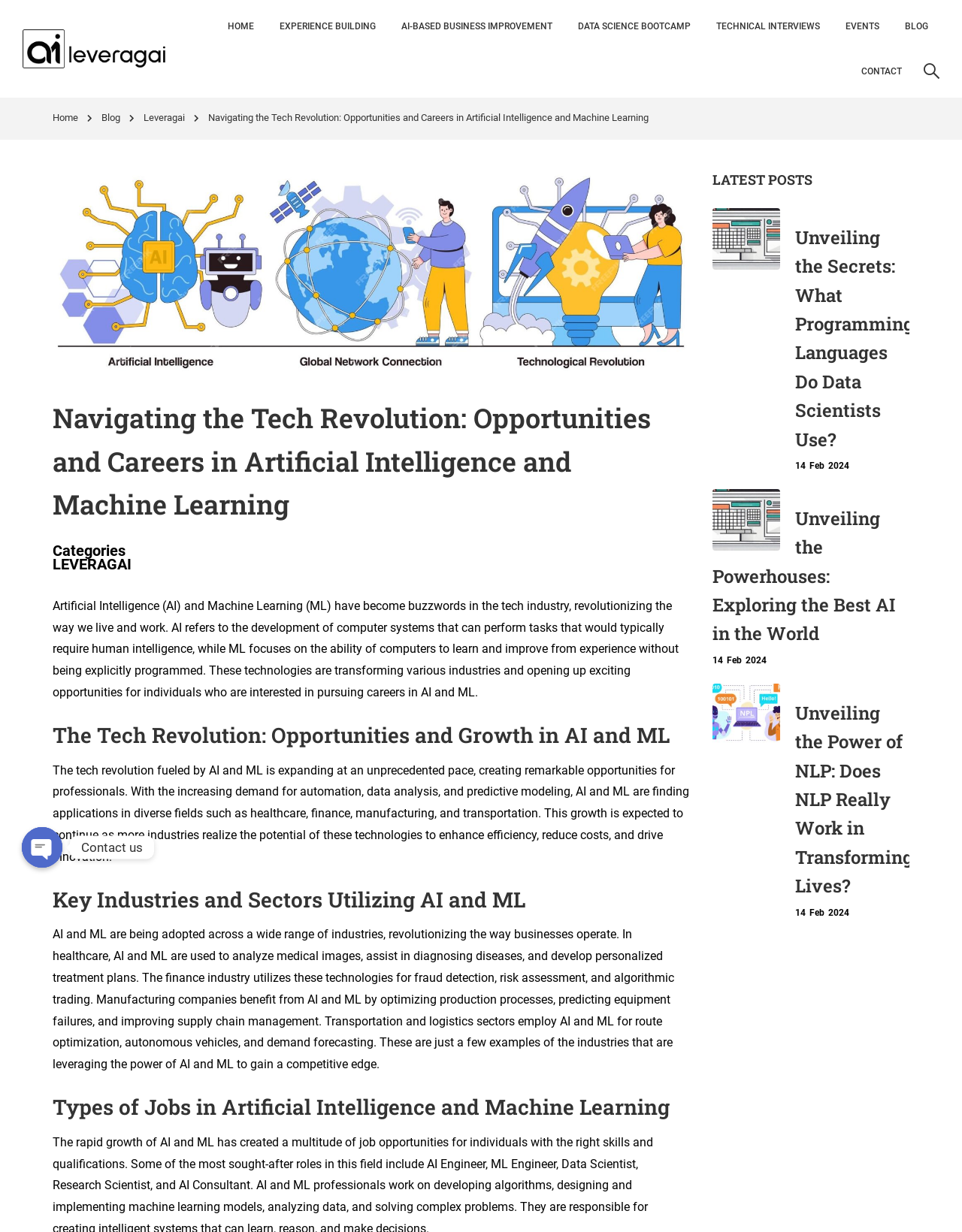Identify the bounding box coordinates for the element that needs to be clicked to fulfill this instruction: "Contact us through Whatsapp". Provide the coordinates in the format of four float numbers between 0 and 1: [left, top, right, bottom].

[0.023, 0.671, 0.065, 0.704]